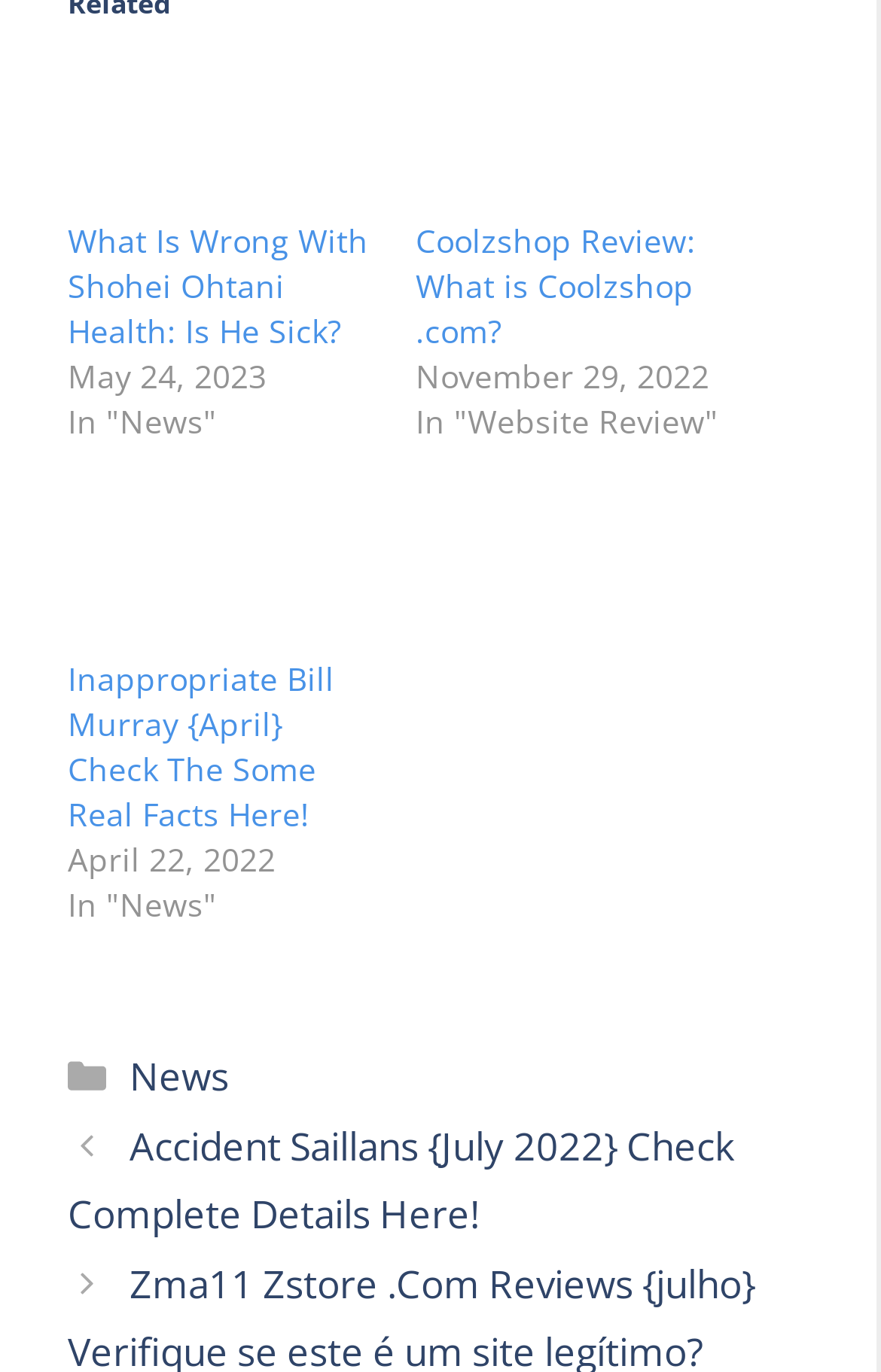Please give a succinct answer using a single word or phrase:
How many categories are listed?

One